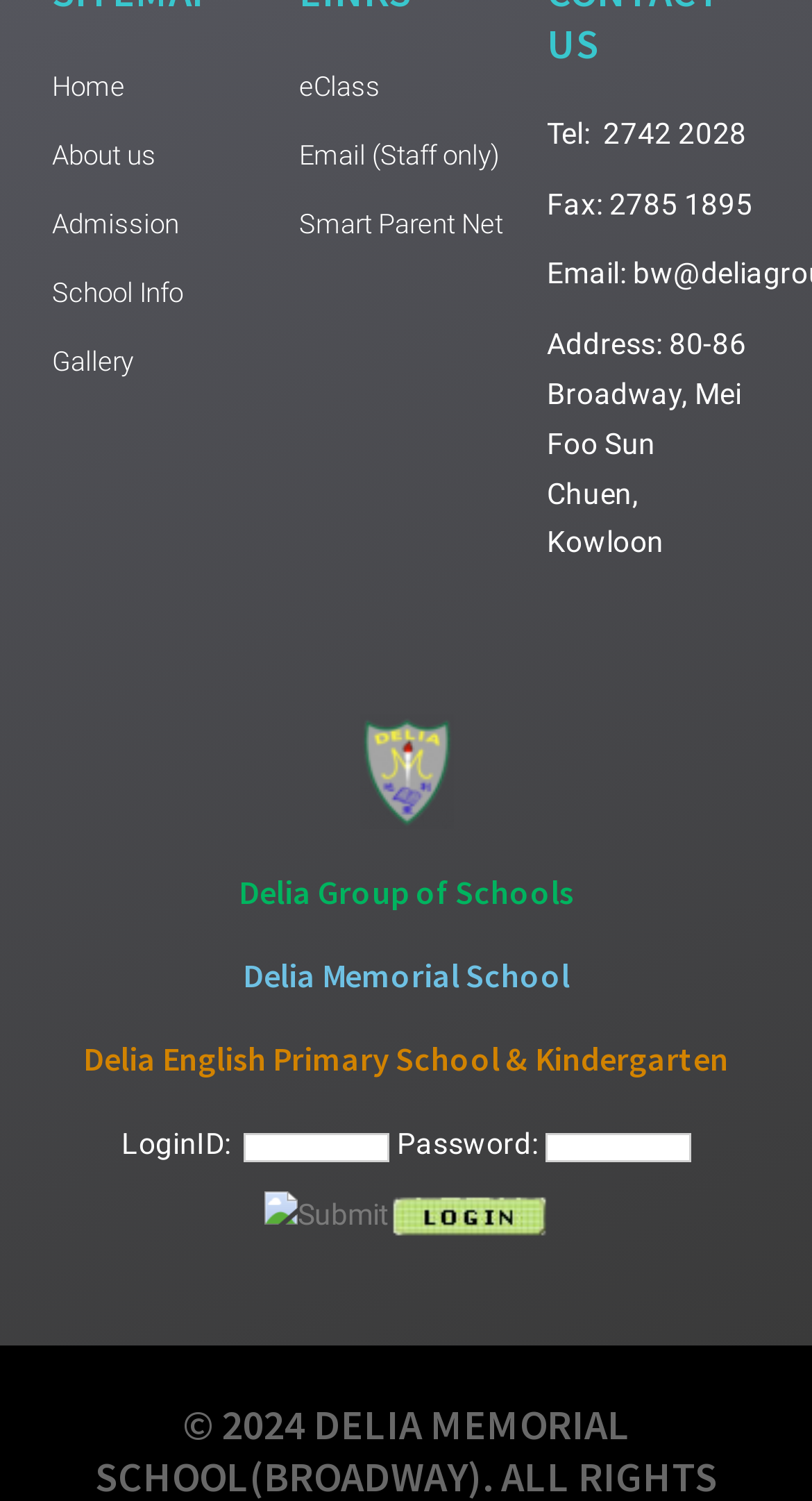Pinpoint the bounding box coordinates of the area that must be clicked to complete this instruction: "Click the Home link".

[0.064, 0.039, 0.317, 0.077]